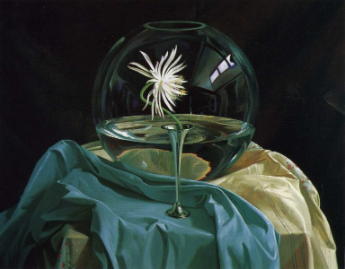Interpret the image and provide an in-depth description.

The image depicts a stunning still life painting featuring a delicate flower—likely a peony—gracefully poised within a glass vase. The transparency and curvature of the glass create a captivating visual interplay with the water, elegantly capturing the flower’s reflection. The backdrop is a rich, dark hue that highlights the luminosity of the flower and the reflective qualities of both the glass and water.

Surrounding the vase, a soft drape of fabric in gentle turquoise contrasting with lighter tones enhances the composition's depth and elegance. The artist, Auseklis Ozols, is known for his exceptional ability to portray the subtleties of white as seen in the flower, conveying a sophisticated understanding of color, light, and texture. This painting demonstrates a masterful exploration of how environmental factors interact with objects, particularly emphasizing the intimate relationship between the flower and the glass vessel. 

This piece belongs to a private collection and represents a meticulous study of form and color, reflective of the artist's dedication to the craft. In the realm of still life, Ozols has succeeded in creating a visual dialogue between fragile beauty and robust structure, making this painting an exquisite example of modern still life art.